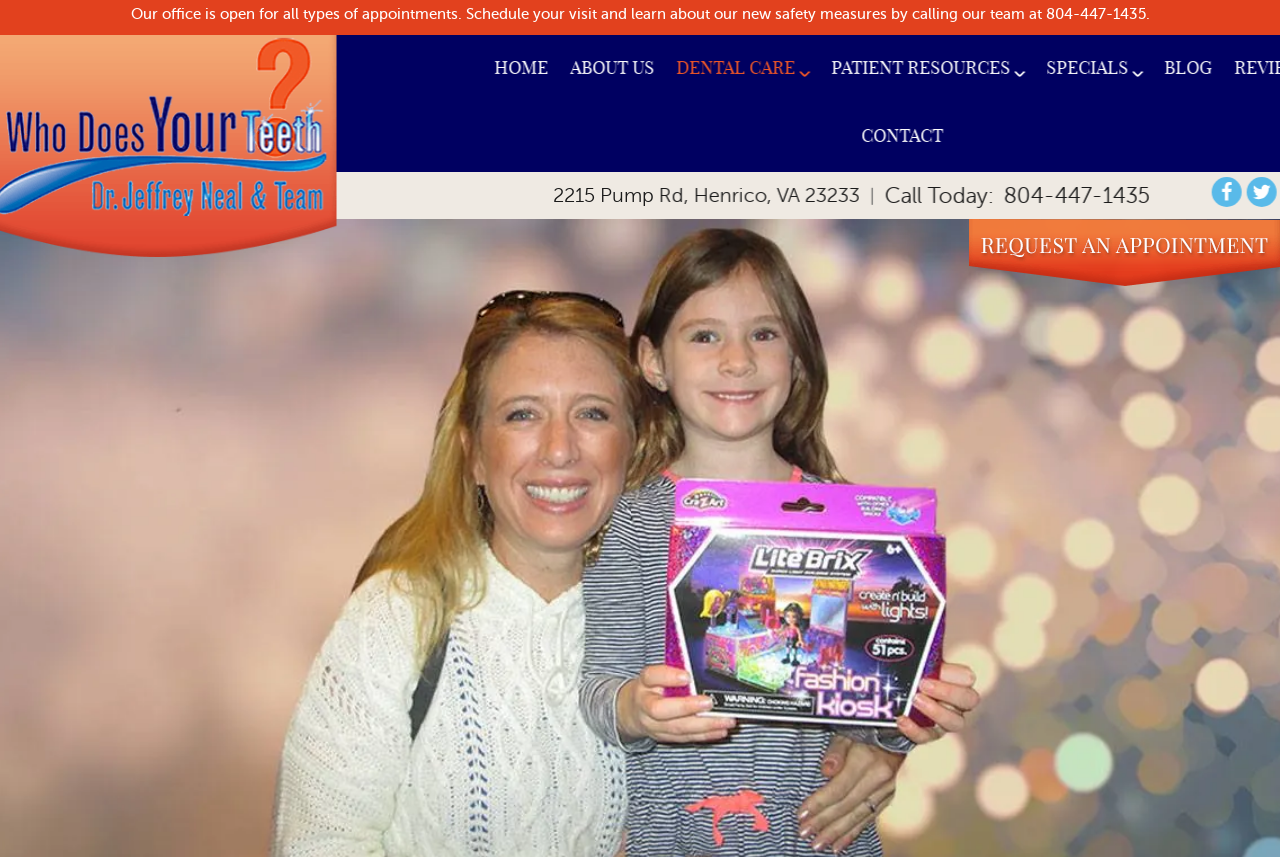Identify the bounding box coordinates for the element you need to click to achieve the following task: "Schedule an appointment". Provide the bounding box coordinates as four float numbers between 0 and 1, in the form [left, top, right, bottom].

[0.493, 0.007, 0.693, 0.026]